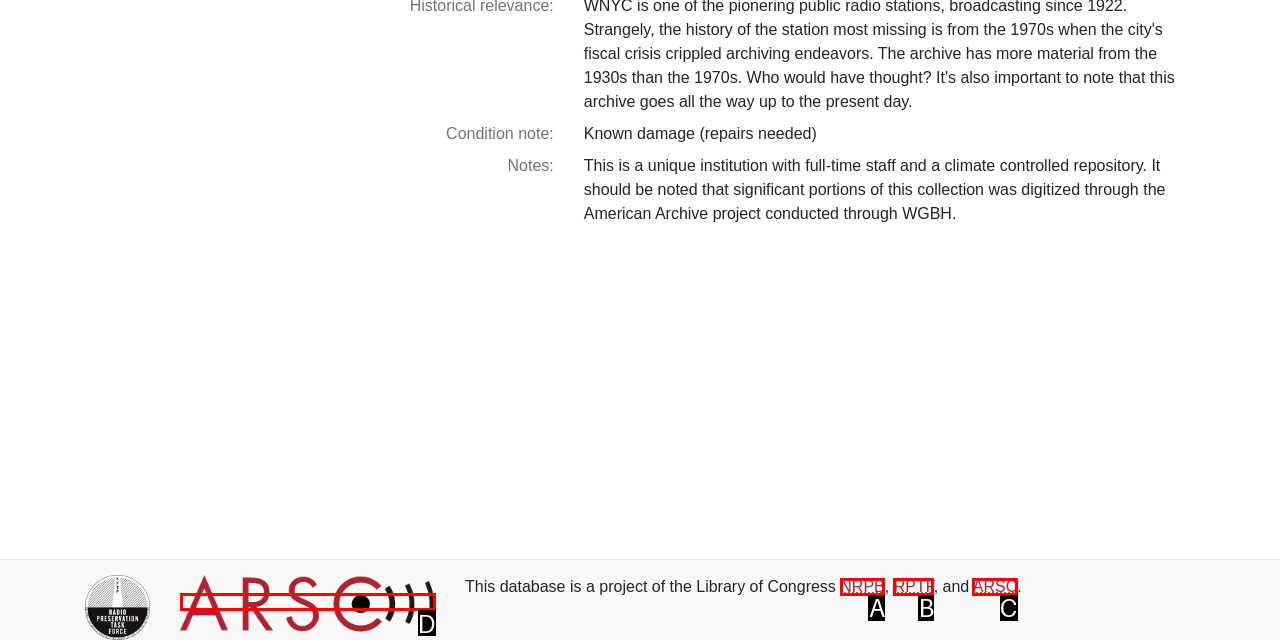Which option aligns with the description: NRPB? Respond by selecting the correct letter.

A